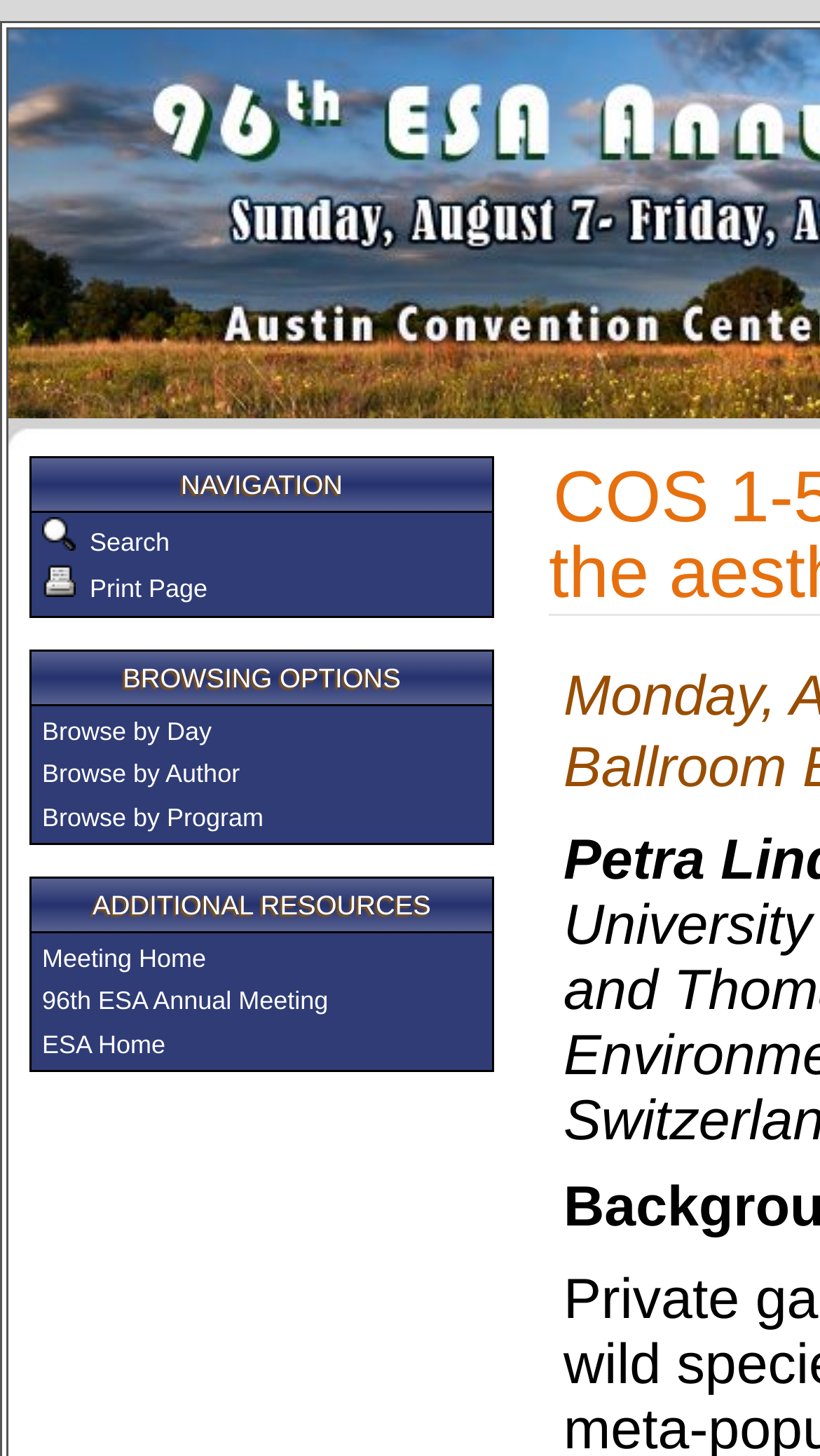Locate the bounding box coordinates of the clickable area to execute the instruction: "go to meeting home". Provide the coordinates as four float numbers between 0 and 1, represented as [left, top, right, bottom].

[0.051, 0.648, 0.251, 0.668]